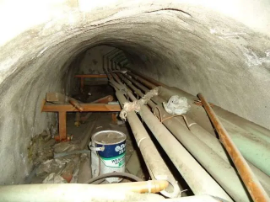Kindly respond to the following question with a single word or a brief phrase: 
What is the purpose of the wooden structure?

To stabilize the environment